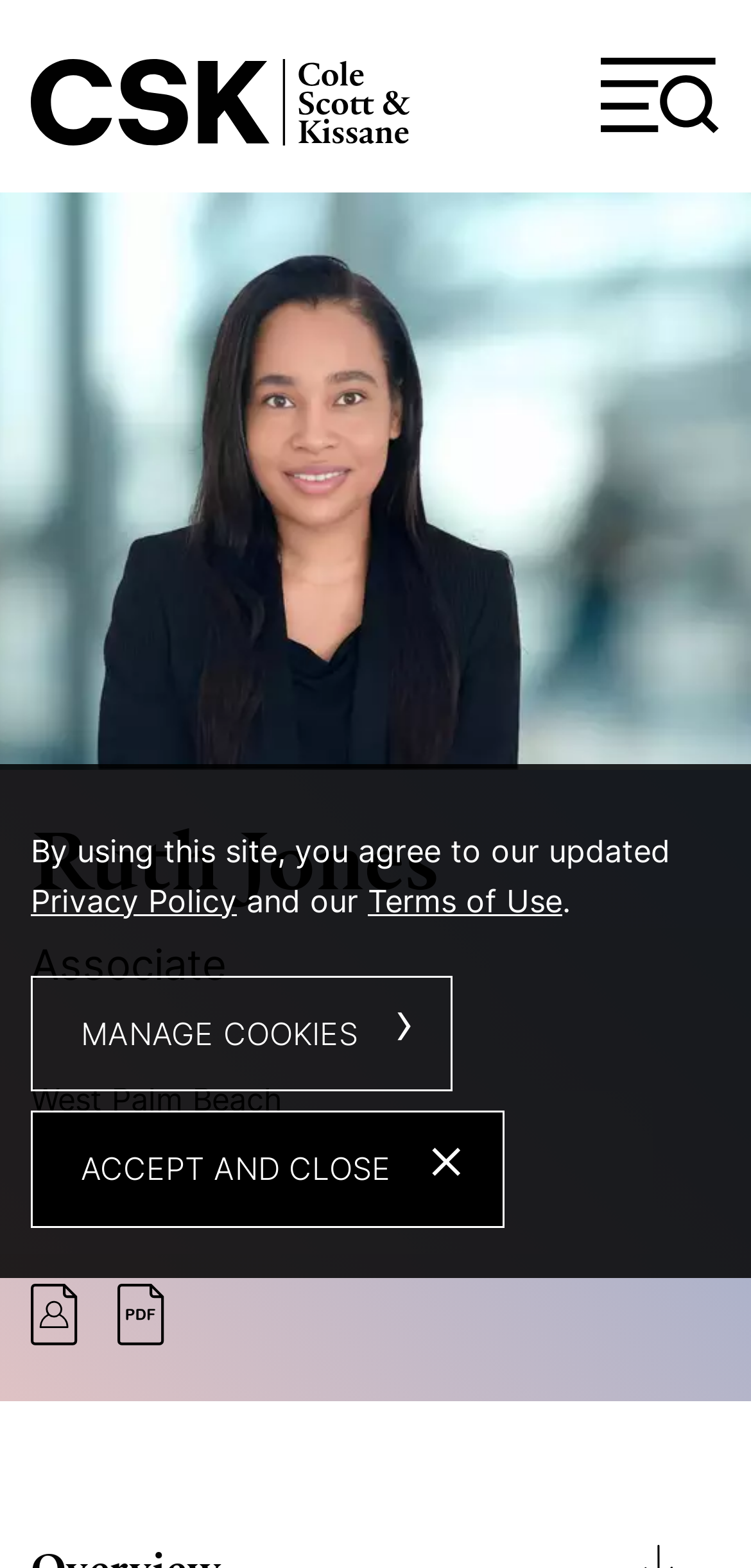Identify the bounding box of the HTML element described here: "Menu Menu". Provide the coordinates as four float numbers between 0 and 1: [left, top, right, bottom].

[0.79, 0.032, 0.969, 0.091]